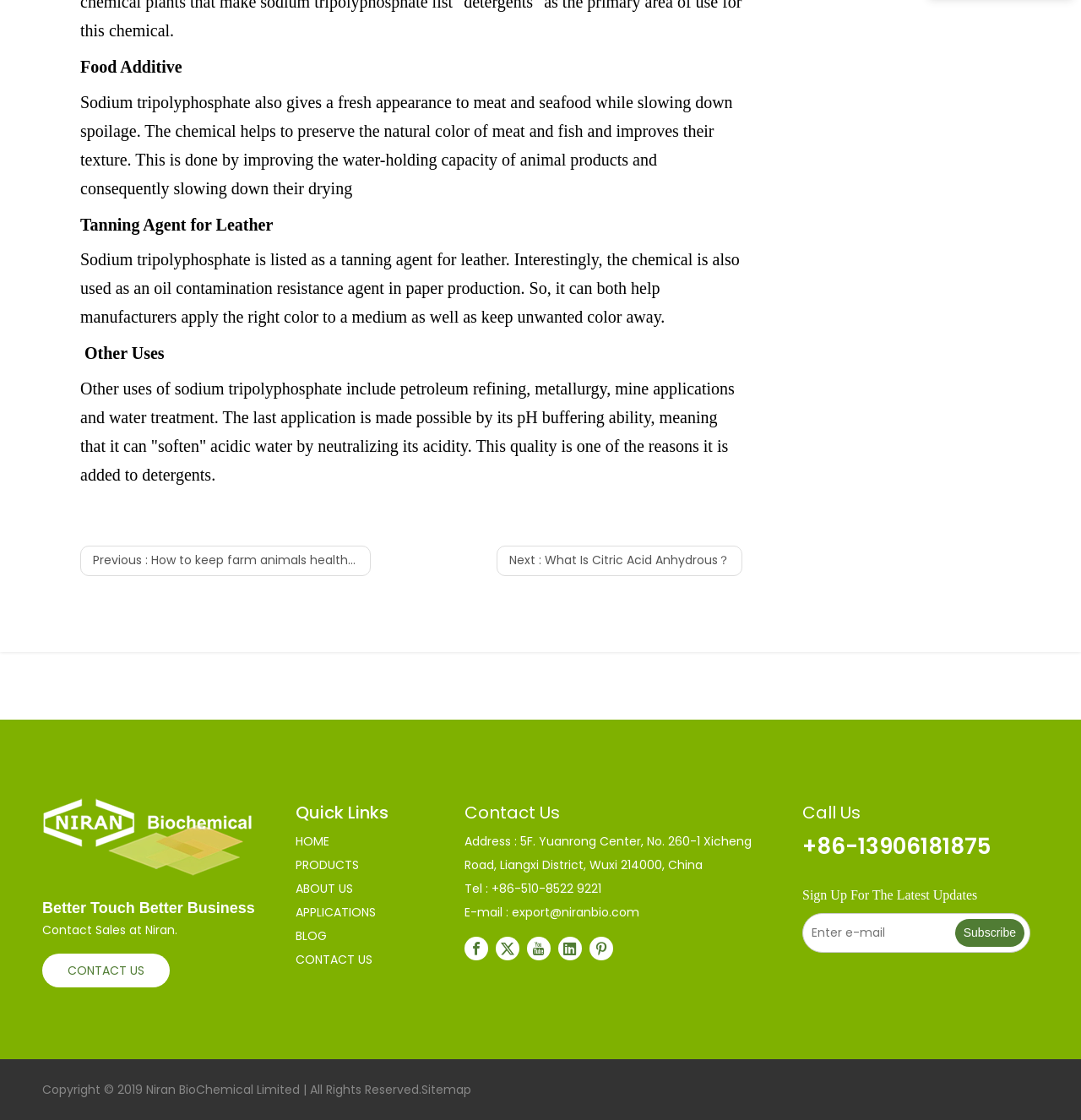Determine the bounding box coordinates for the area that should be clicked to carry out the following instruction: "Click the 'CONTACT US' link".

[0.039, 0.851, 0.157, 0.881]